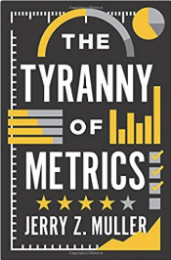Generate an elaborate caption that includes all aspects of the image.

The image features the book cover of "The Tyranny of Metrics" by Jerry Z. Muller. The design is striking, utilizing a dark background complemented by vibrant yellow and white graphical elements. Prominent textual elements include the title at the center, which emphasizes the critical nature of metrics in contemporary society. Below the title, the author's name is displayed in a slightly smaller font, adding to the professional aesthetic of the cover. Graphics such as bars, a gauge, and checkmarks suggest themes of measurement, evaluation, and the implications of over-reliance on quantifiable data. This book is likely to engage readers interested in the pitfalls of using metrics as a primary means of judgment in various fields.